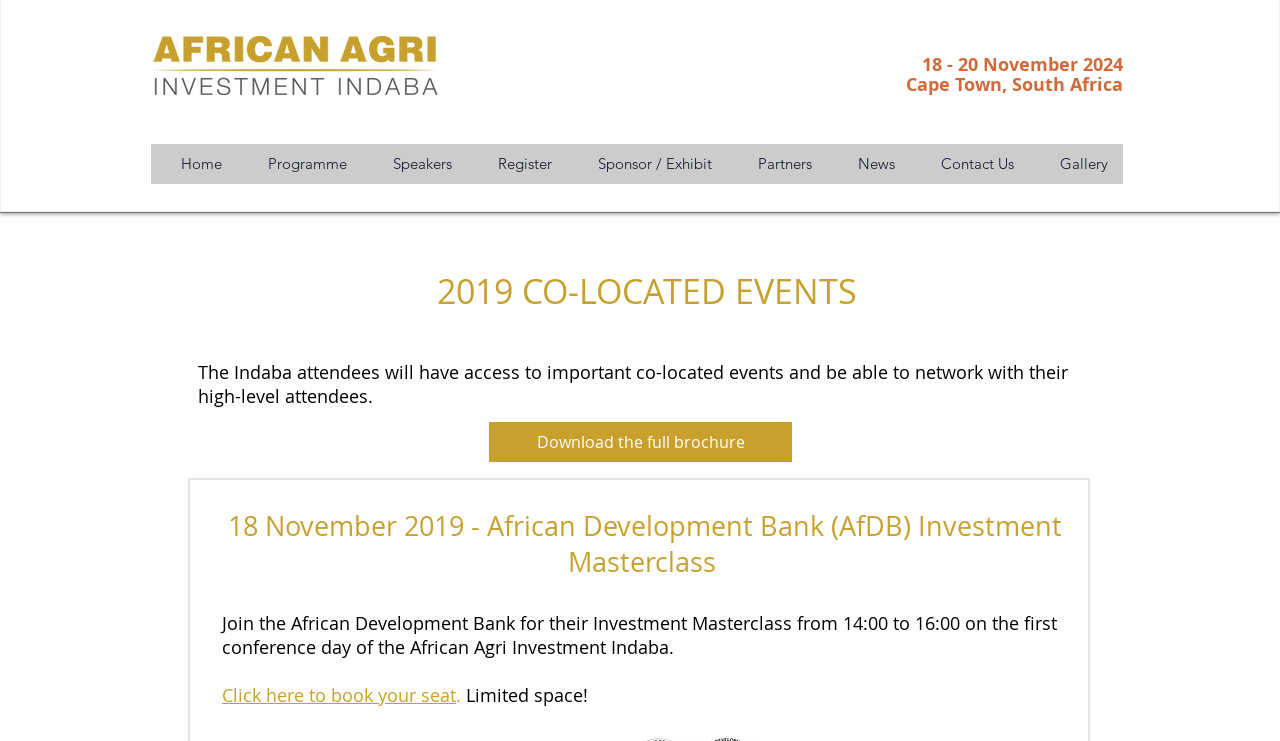Extract the bounding box coordinates of the UI element described: "parent_node: One University Place". Provide the coordinates in the format [left, top, right, bottom] with values ranging from 0 to 1.

None